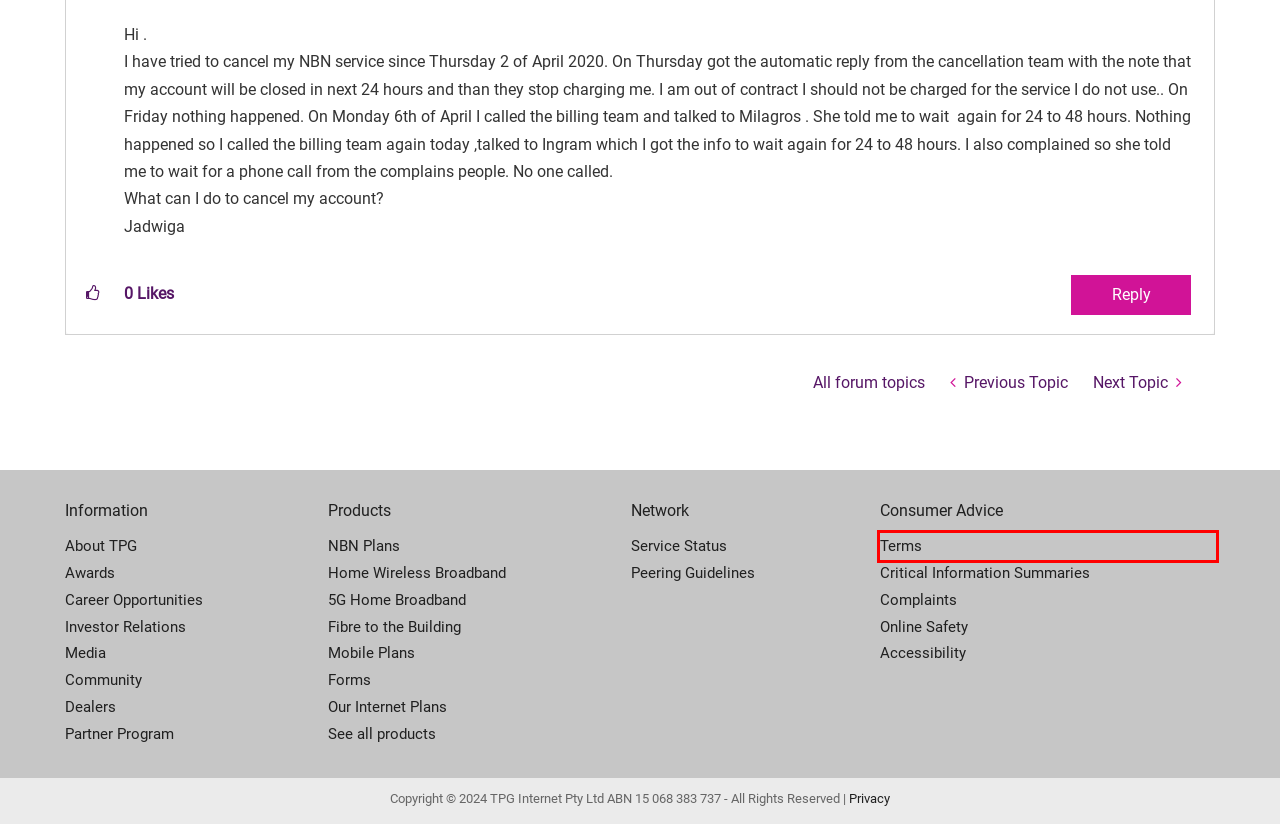Analyze the webpage screenshot with a red bounding box highlighting a UI element. Select the description that best matches the new webpage after clicking the highlighted element. Here are the options:
A. TPG Service Description and Terms & Conditions
B. Home Wireless Broadband Plan on 4G network | TPG
C. TPG Privacy Policy
D. About us and our services | TPG
E. Peering Guidelines | TPG website
F. Critical Information Summary
G. Accessibility Support | TPG website
H. 5G Home Broadband Internet Plans | TPG

A